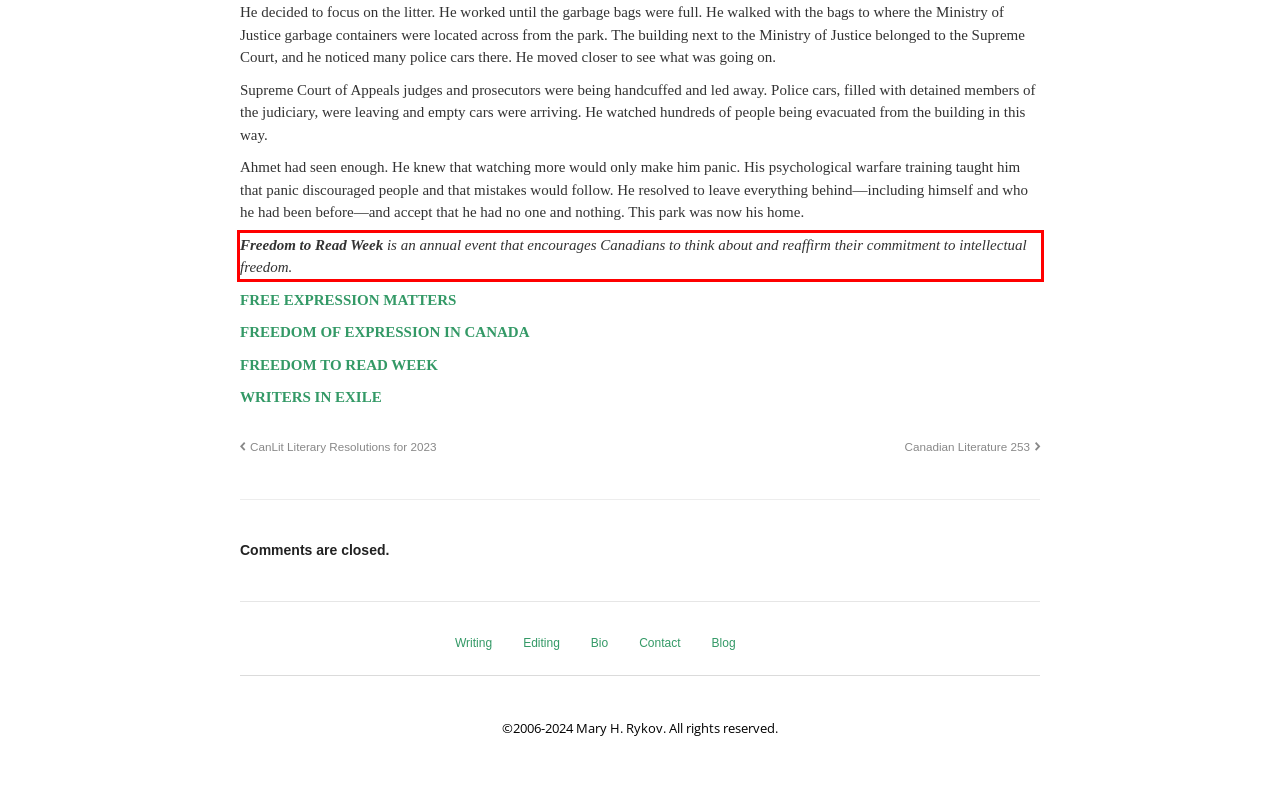You are provided with a screenshot of a webpage that includes a red bounding box. Extract and generate the text content found within the red bounding box.

Freedom to Read Week is an annual event that encourages Canadians to think about and reaffirm their commitment to intellectual freedom.